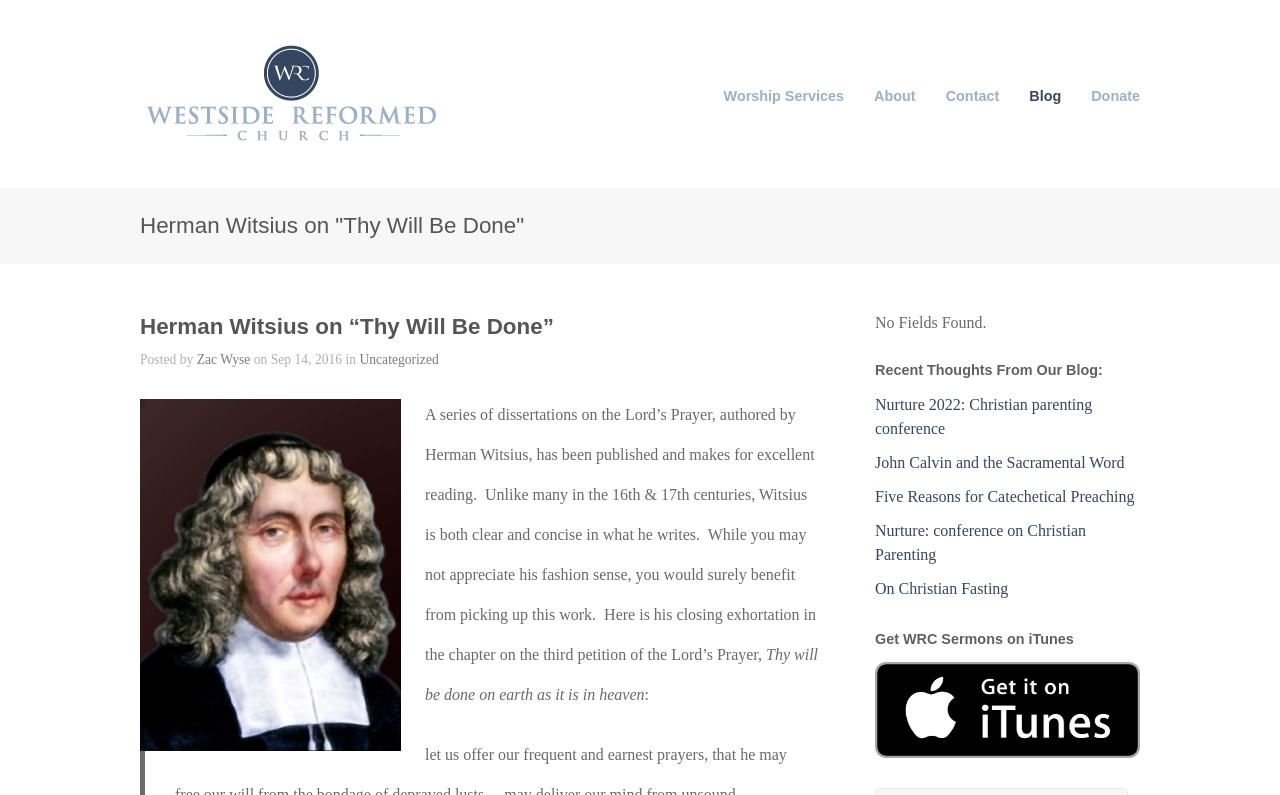What is the title of the blog post?
Answer the question in a detailed and comprehensive manner.

The title of the blog post can be found in the main content area of the webpage, where it is written as 'Herman Witsius on “Thy Will Be Done”' in a heading element.